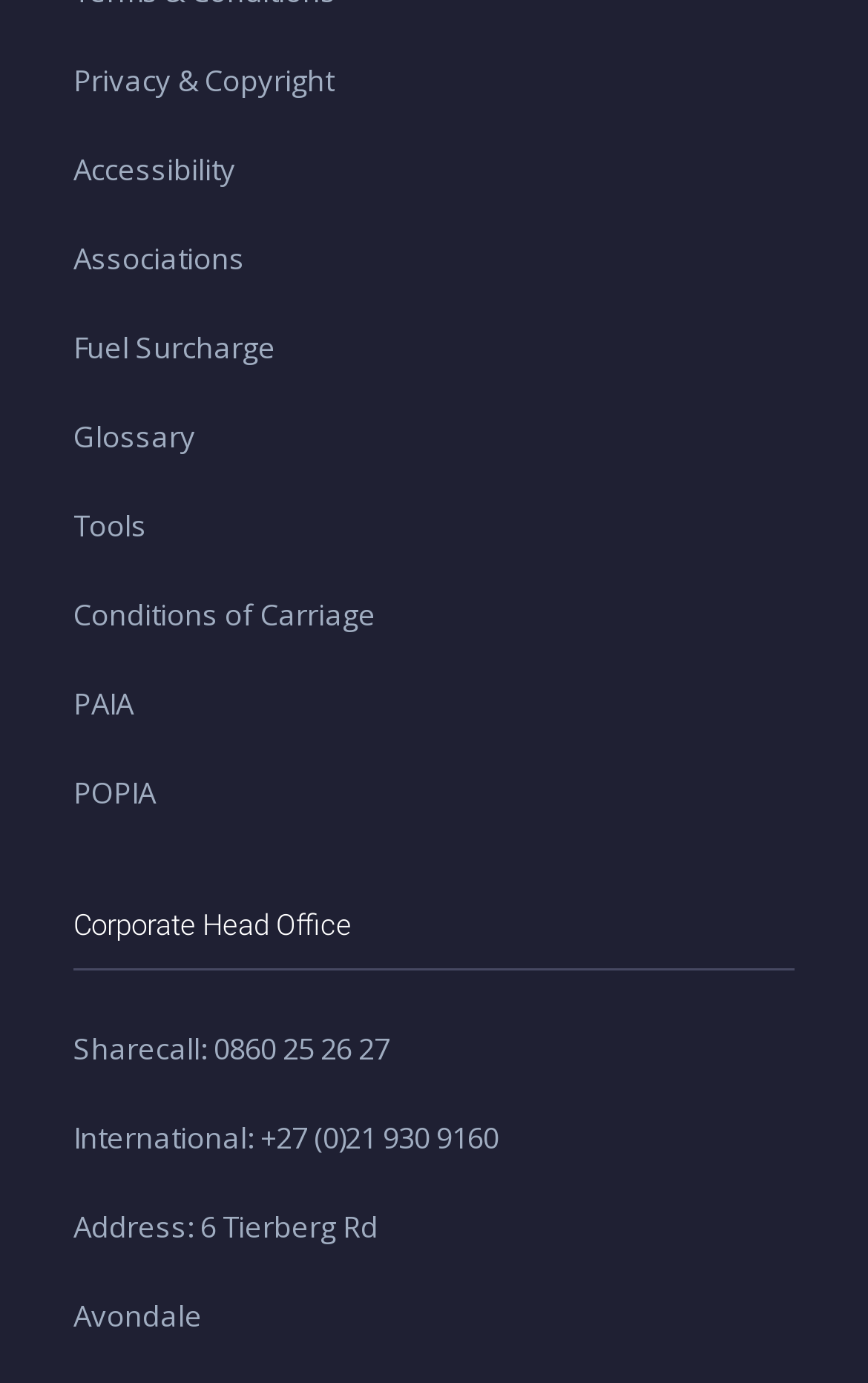What is the heading above the contact information?
Using the visual information, answer the question in a single word or phrase.

Corporate Head Office